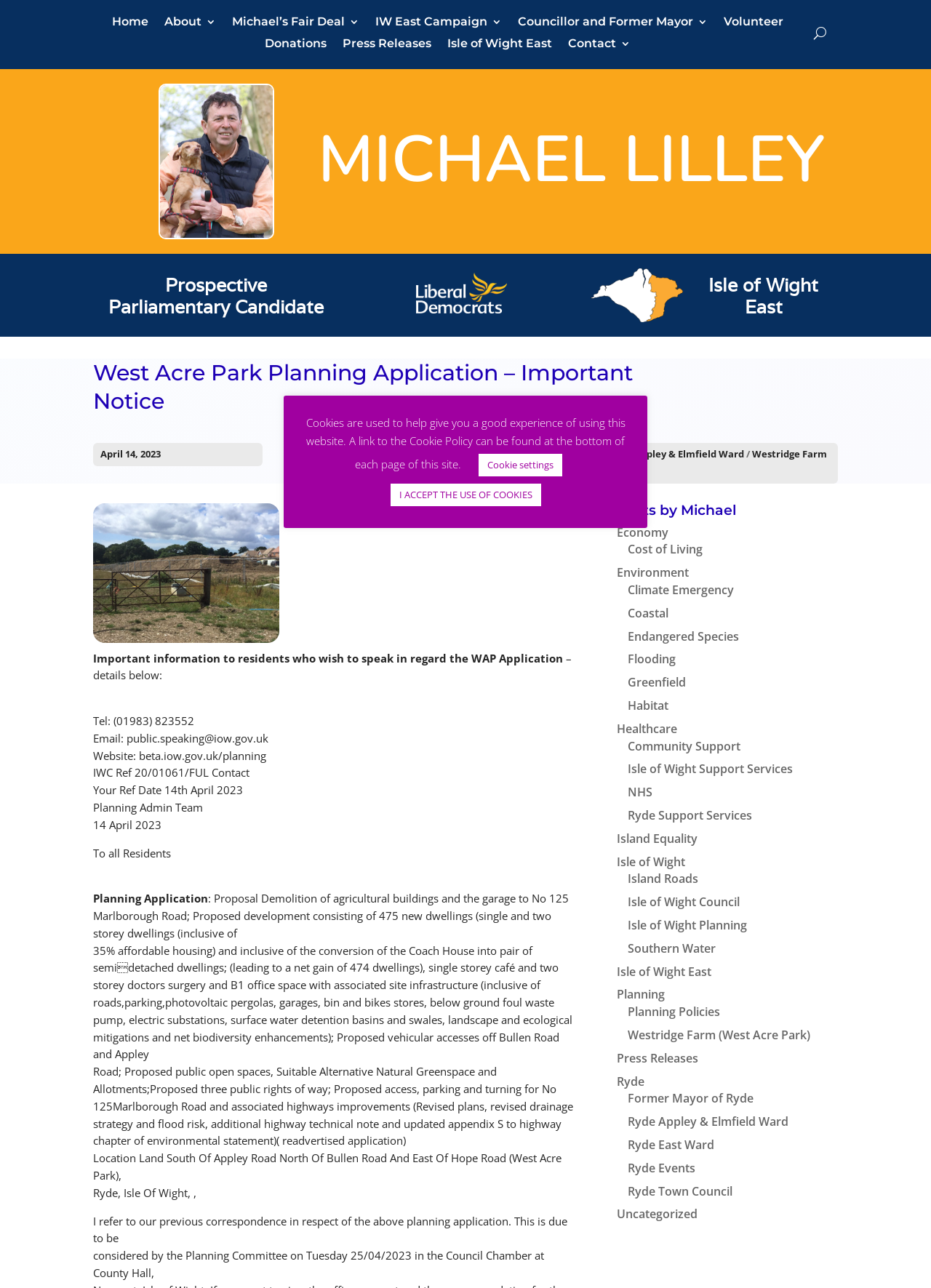What is the name of the prospective parliamentary candidate?
Provide an in-depth and detailed answer to the question.

The answer can be found in the heading element 'MICHAEL LILLEY' which is a subheading of the main heading. It is located at the top of the webpage and indicates that Michael Lilley is the prospective parliamentary candidate.